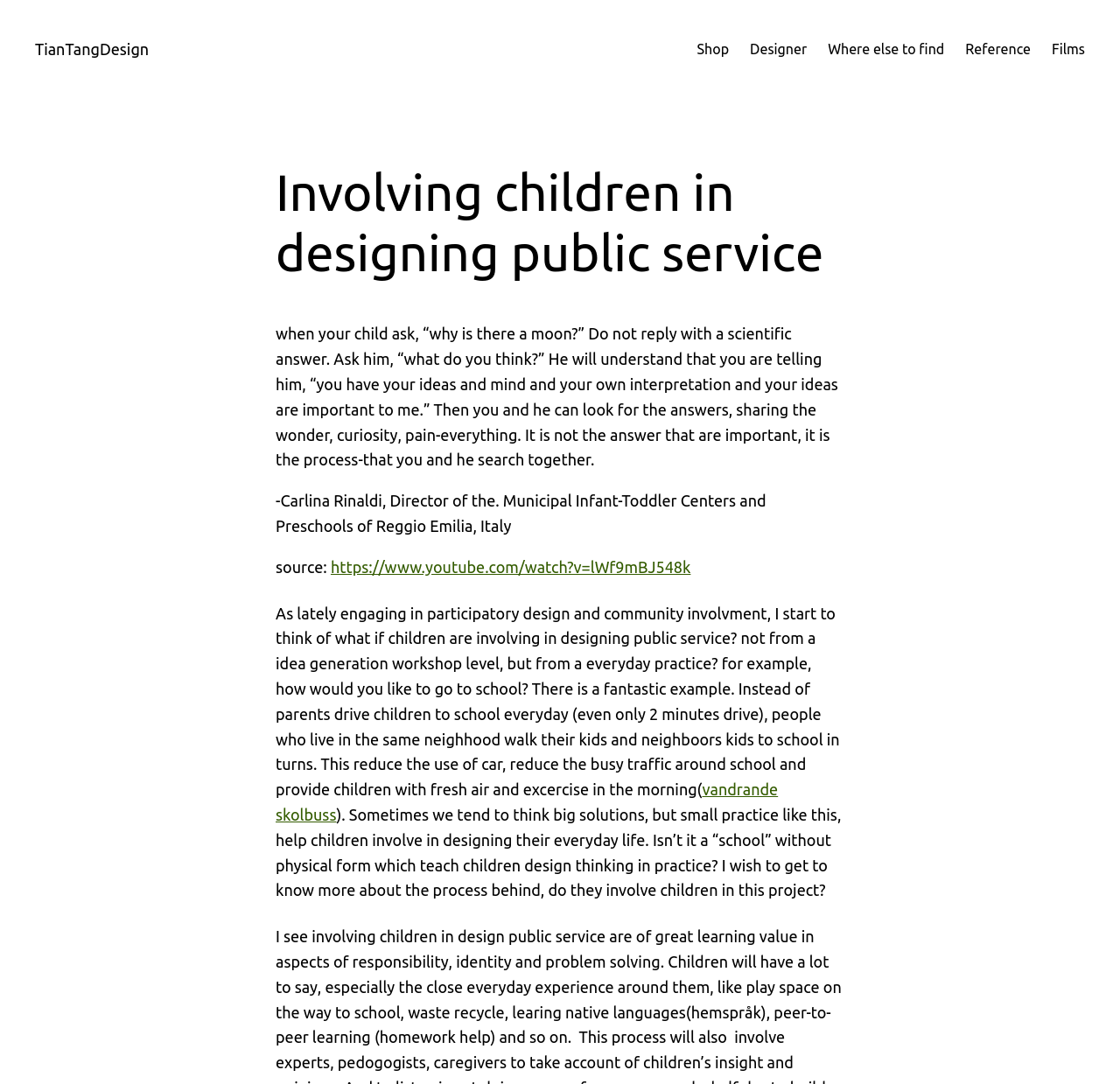What is the topic of the quote by Carlina Rinaldi?
Please respond to the question thoroughly and include all relevant details.

The quote by Carlina Rinaldi is about childhood curiosity and how to encourage children to think and explore, as seen in the blockquote section of the webpage.